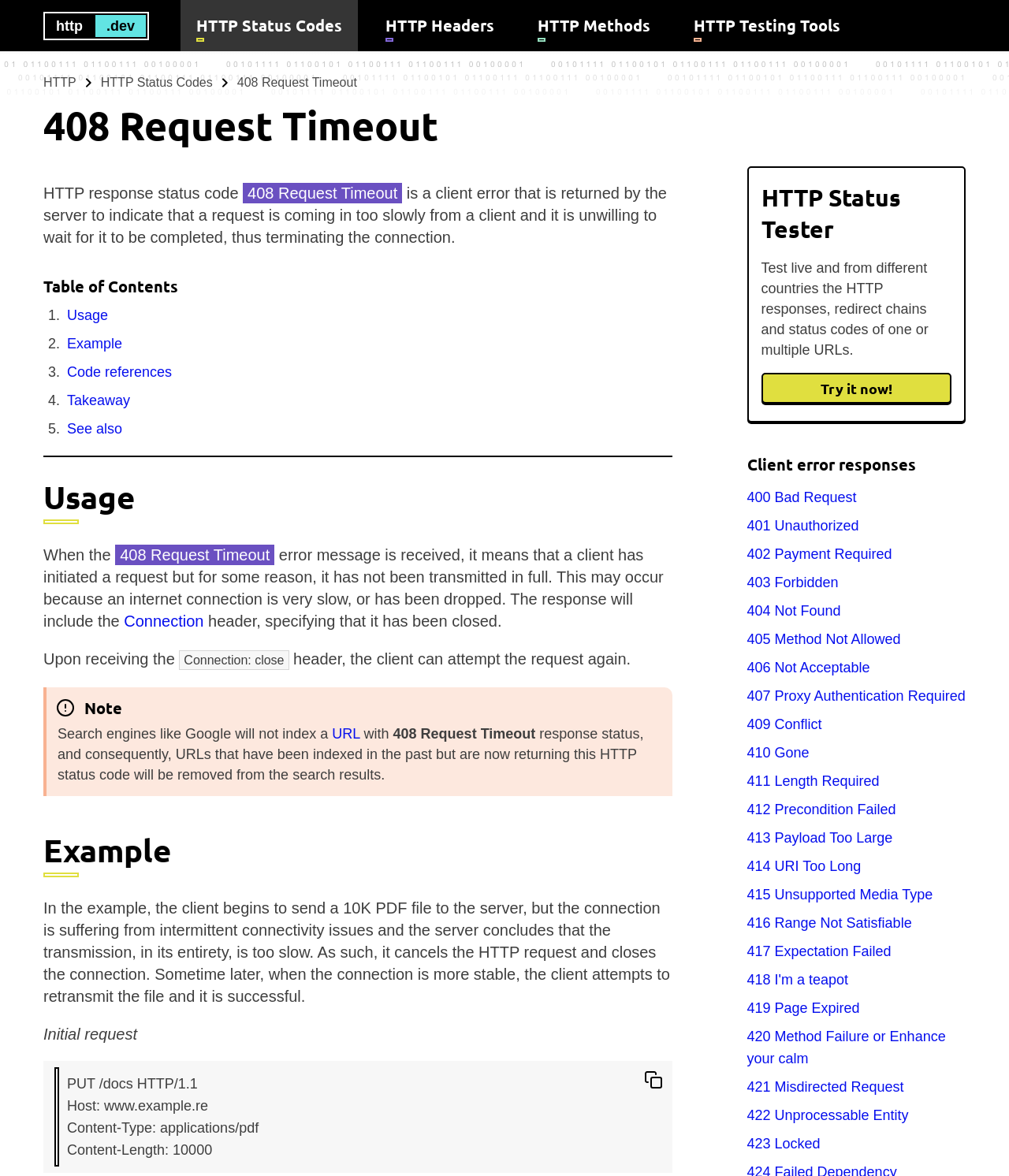What happens when a client receives a 408 Request Timeout error message?
By examining the image, provide a one-word or phrase answer.

The client can attempt the request again